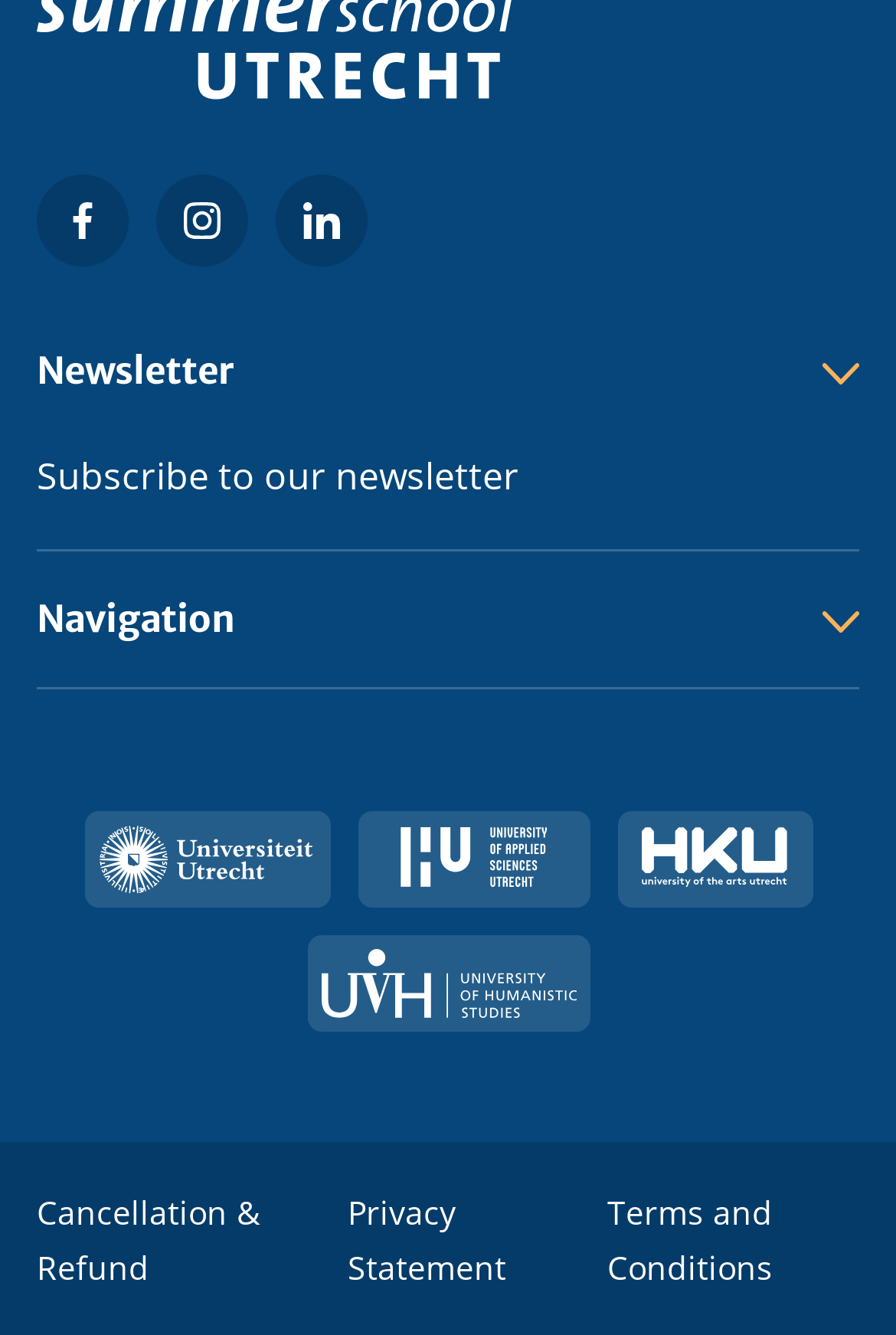Indicate the bounding box coordinates of the clickable region to achieve the following instruction: "Subscribe to newsletter."

[0.041, 0.329, 0.959, 0.384]